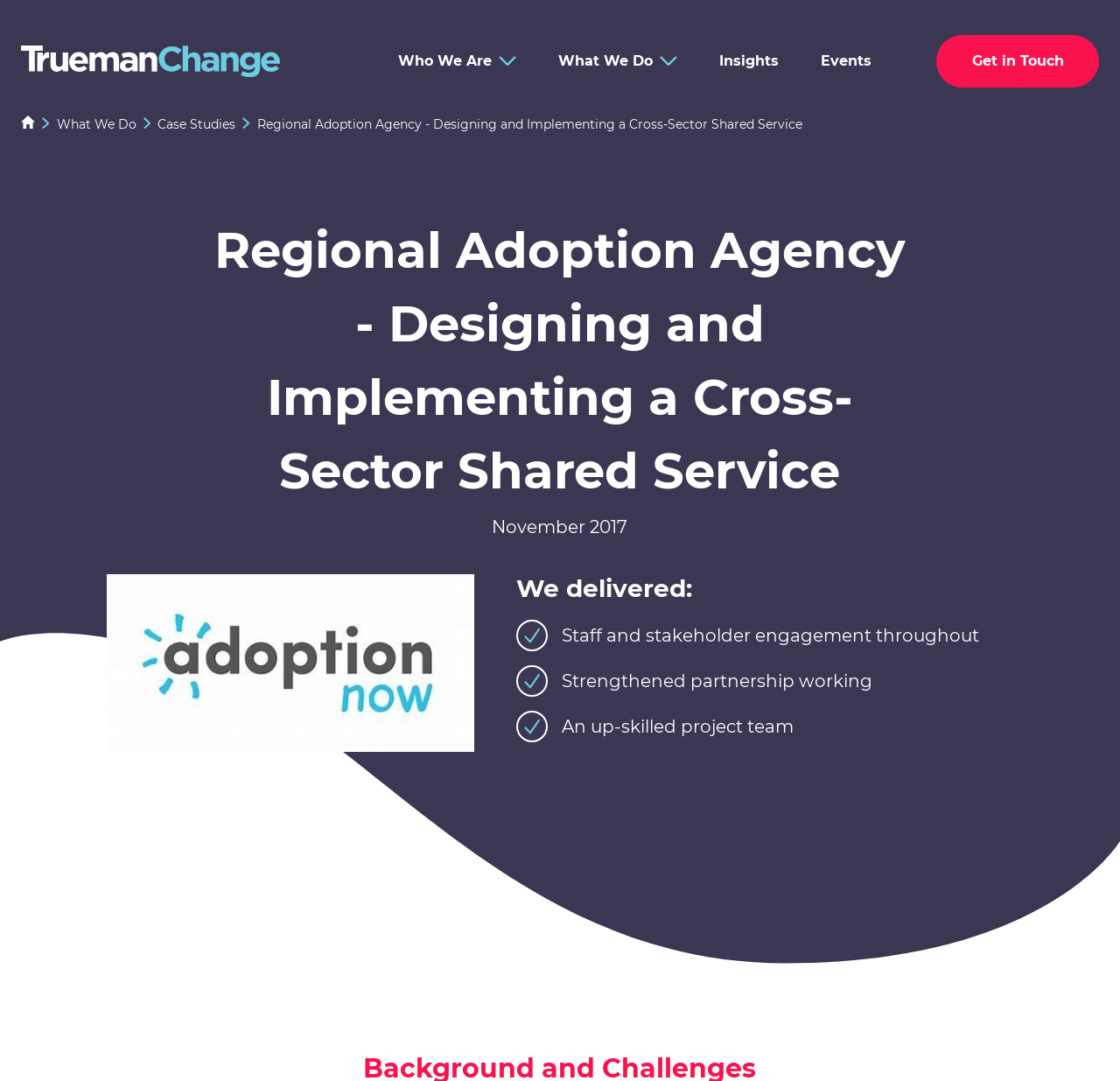Determine the webpage's heading and output its text content.

Regional Adoption Agency - Designing and Implementing a Cross-Sector Shared Service